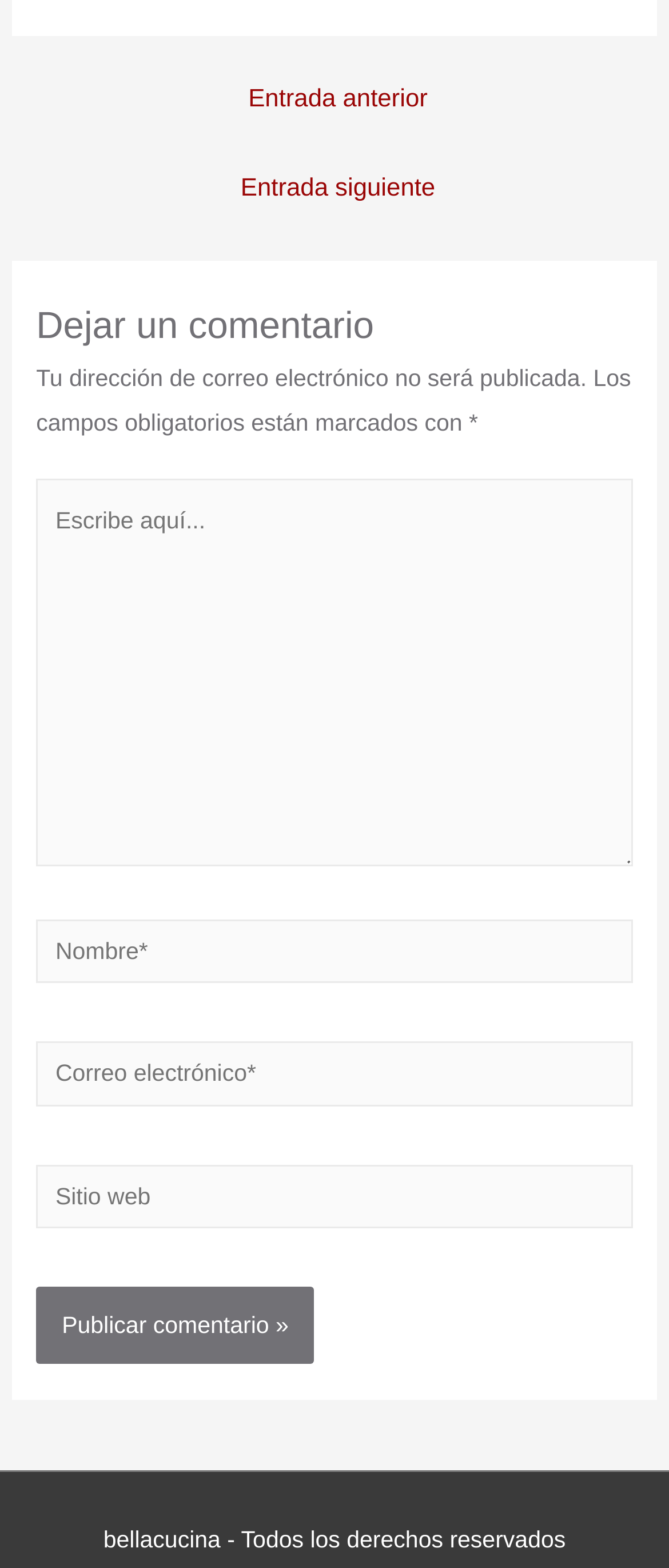From the element description HUB Club, predict the bounding box coordinates of the UI element. The coordinates must be specified in the format (top-left x, top-left y, bottom-right x, bottom-right y) and should be within the 0 to 1 range.

None